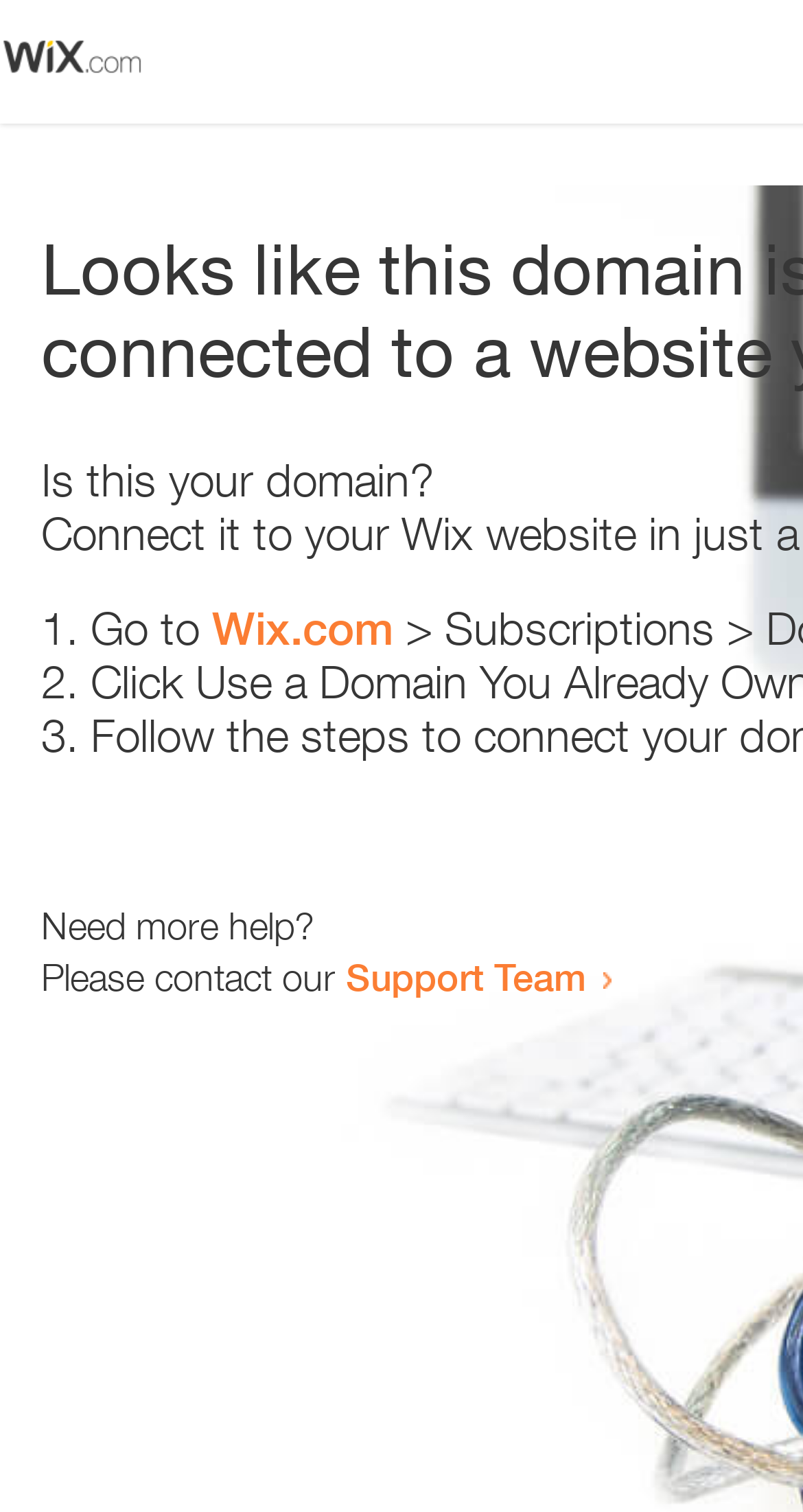Use a single word or phrase to answer the question:
What is the URL mentioned in the webpage?

Wix.com